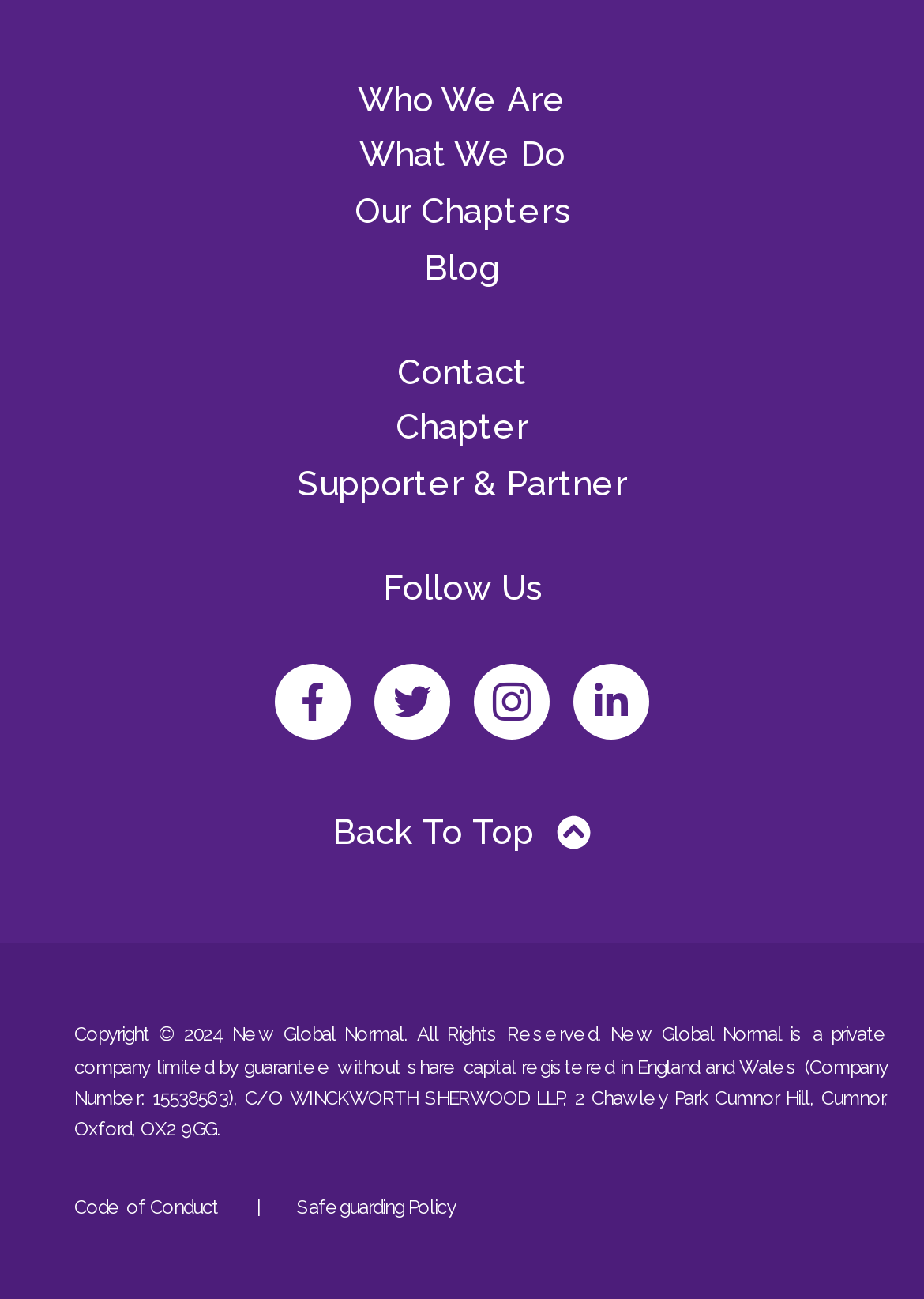What is the company registration number?
Refer to the screenshot and respond with a concise word or phrase.

15538563